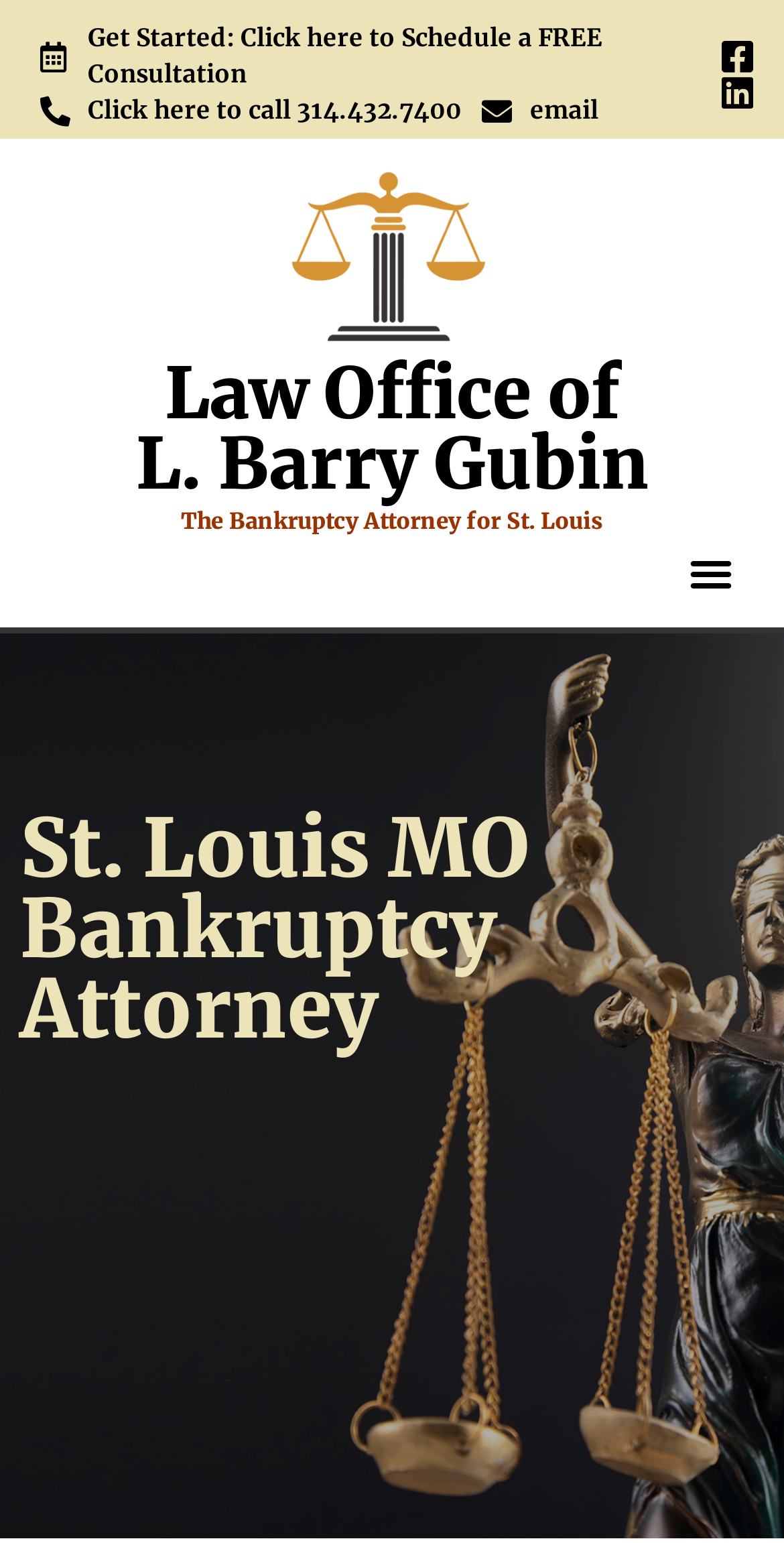Locate the UI element described as follows: "email". Return the bounding box coordinates as four float numbers between 0 and 1 in the order [left, top, right, bottom].

[0.615, 0.06, 0.763, 0.083]